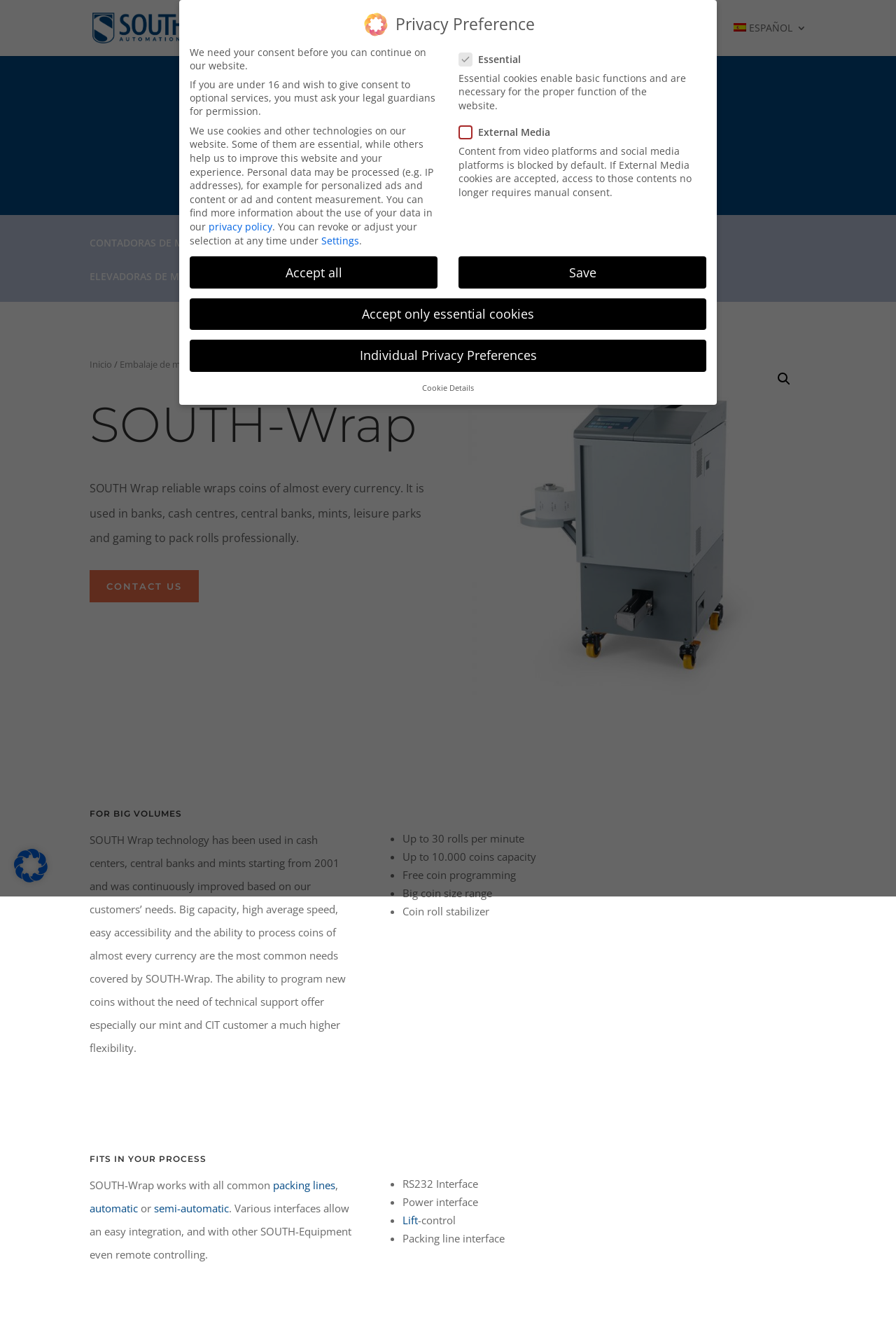Locate the UI element described by Cookie Details and provide its bounding box coordinates. Use the format (top-left x, top-left y, bottom-right x, bottom-right y) with all values as floating point numbers between 0 and 1.

[0.471, 0.288, 0.529, 0.295]